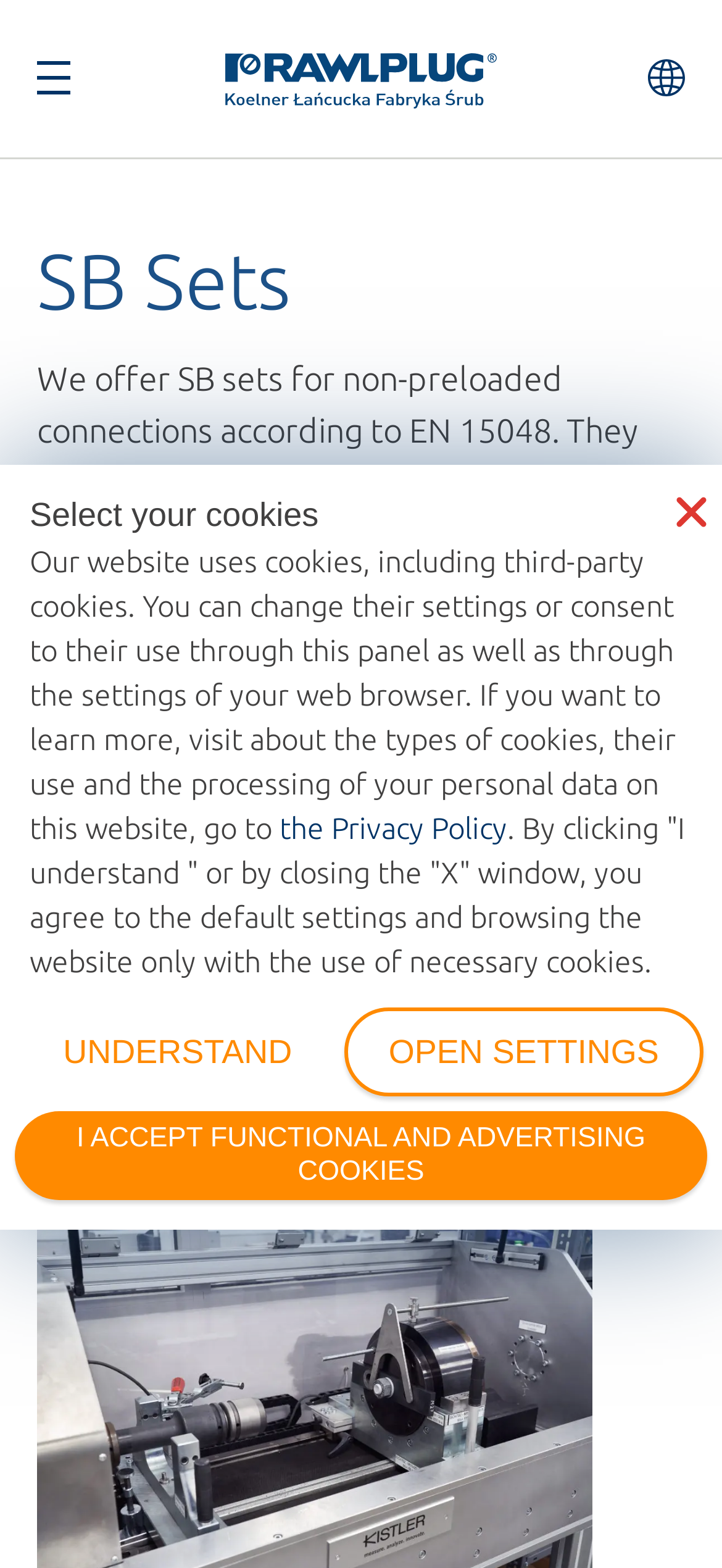Please give a short response to the question using one word or a phrase:
What type of products does Koelner Łańcucka Fabryka Śrub offer?

SB sets